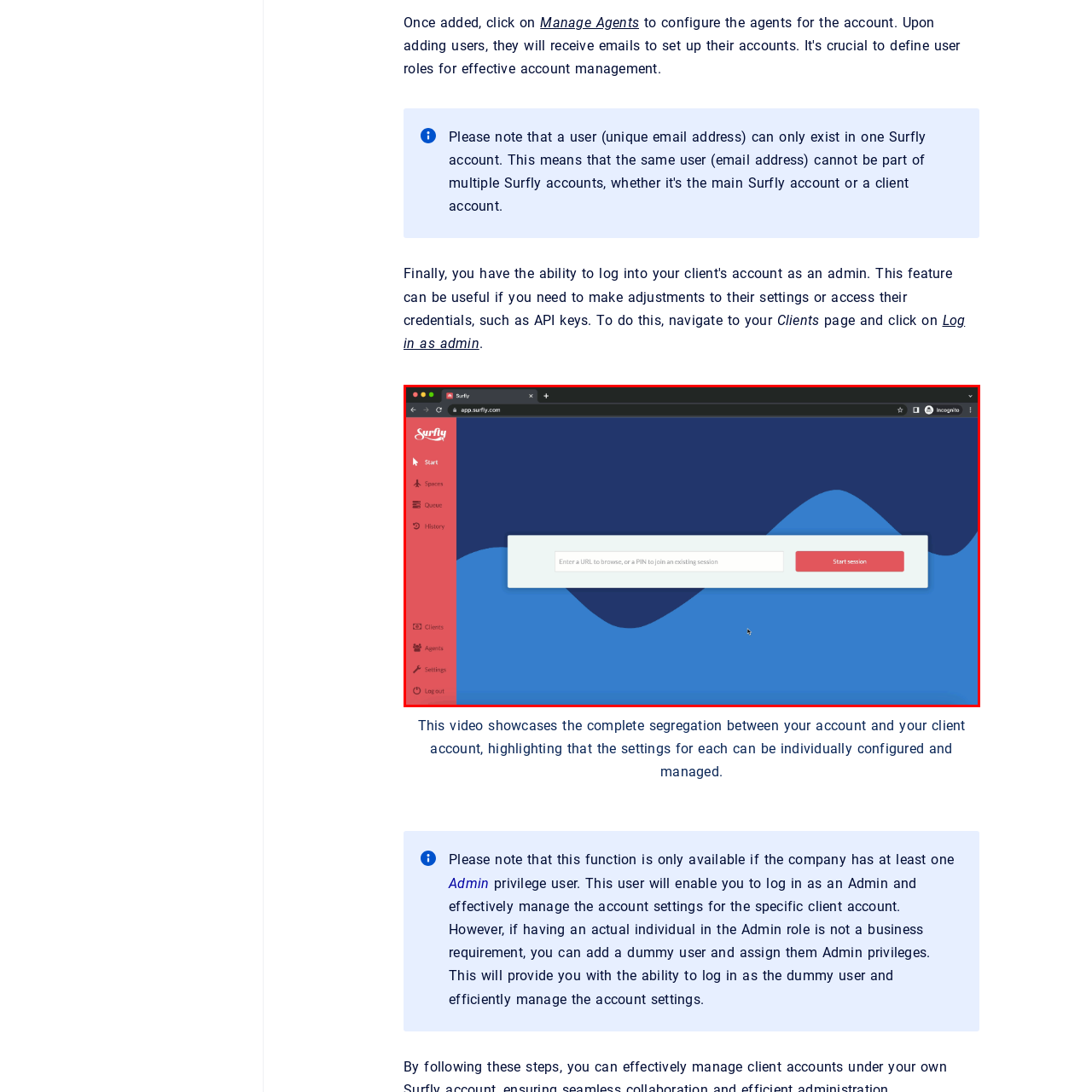Examine the red-bounded region in the image and describe it in detail.

The image displays the user interface of the Surfly web application, designed for collaborative browsing. At the center of the screen is a prominent input field labeled "Enter a URL to browse, or a PIN to join an existing session," accompanied by a bright red button labeled "Start session." This setup allows users to initiate a browsing session either by entering a specific URL or using a PIN for an ongoing session.

To the left, a vertical navigation menu lists various options including "Start," "Clients," "Agents," "Settings," and "Log out," providing easy access to different functionalities of the app. The background features a smooth, colorful gradient design with shades of blue and dark navy, enhancing the modern and clean aesthetic of the interface. This layout indicates user-friendly navigation aimed at facilitating seamless online collaboration.